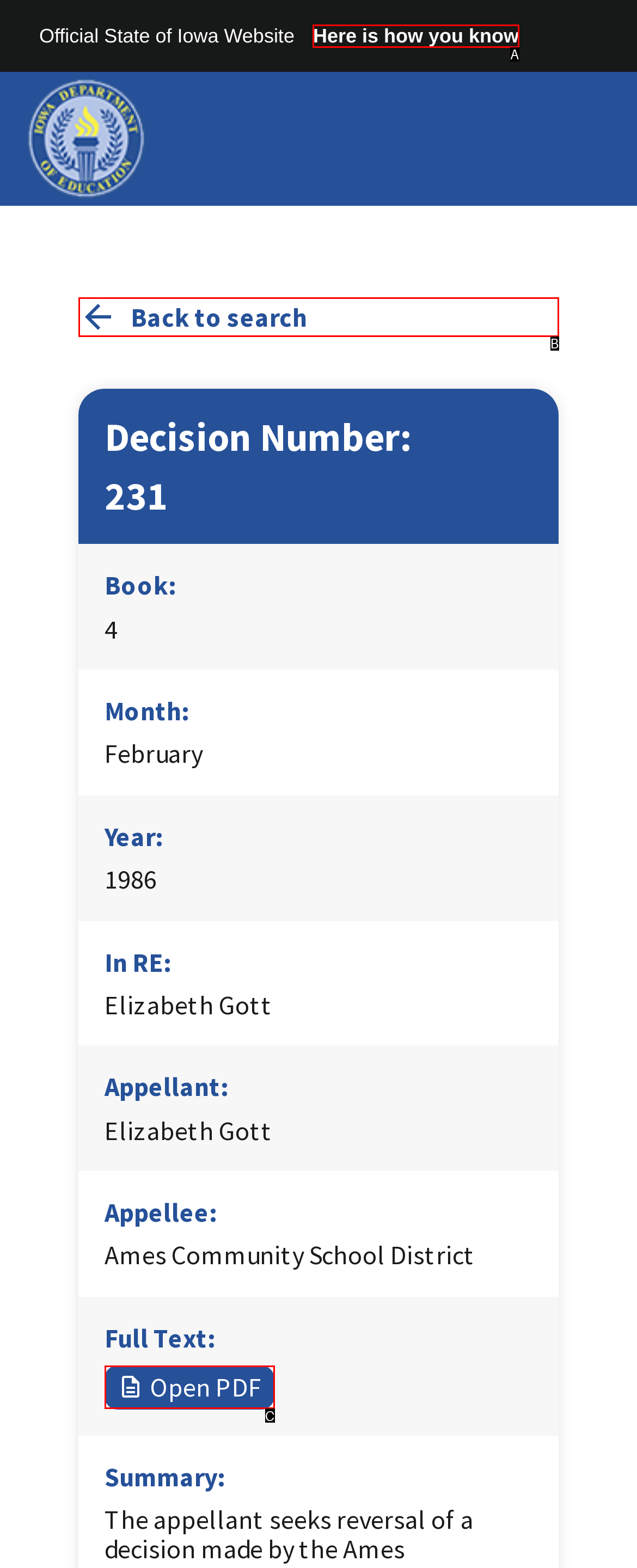Find the option that aligns with: Open PDF
Provide the letter of the corresponding option.

C